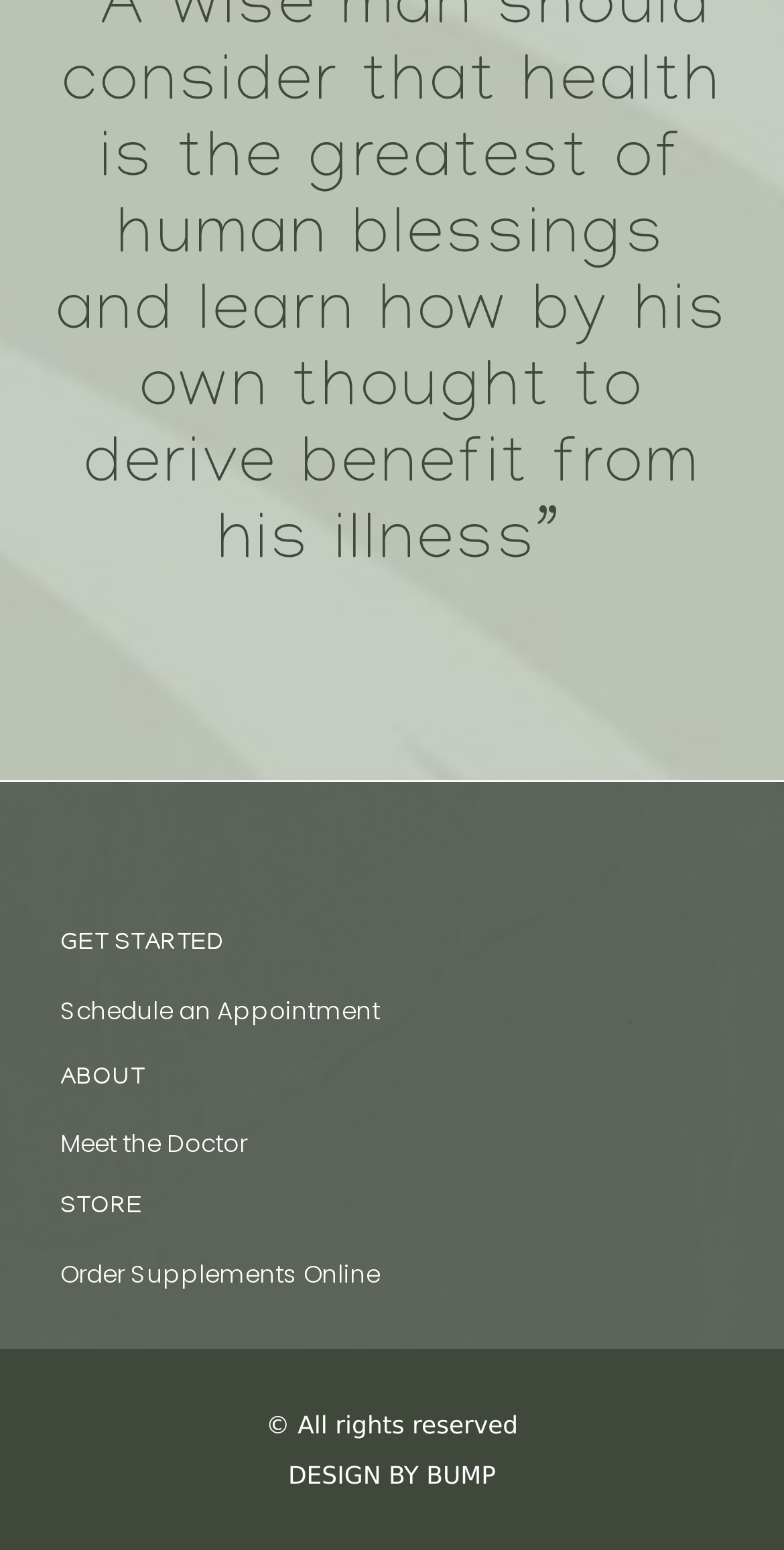Bounding box coordinates are to be given in the format (top-left x, top-left y, bottom-right x, bottom-right y). All values must be floating point numbers between 0 and 1. Provide the bounding box coordinate for the UI element described as: Order Supplements Online

[0.077, 0.81, 0.485, 0.832]